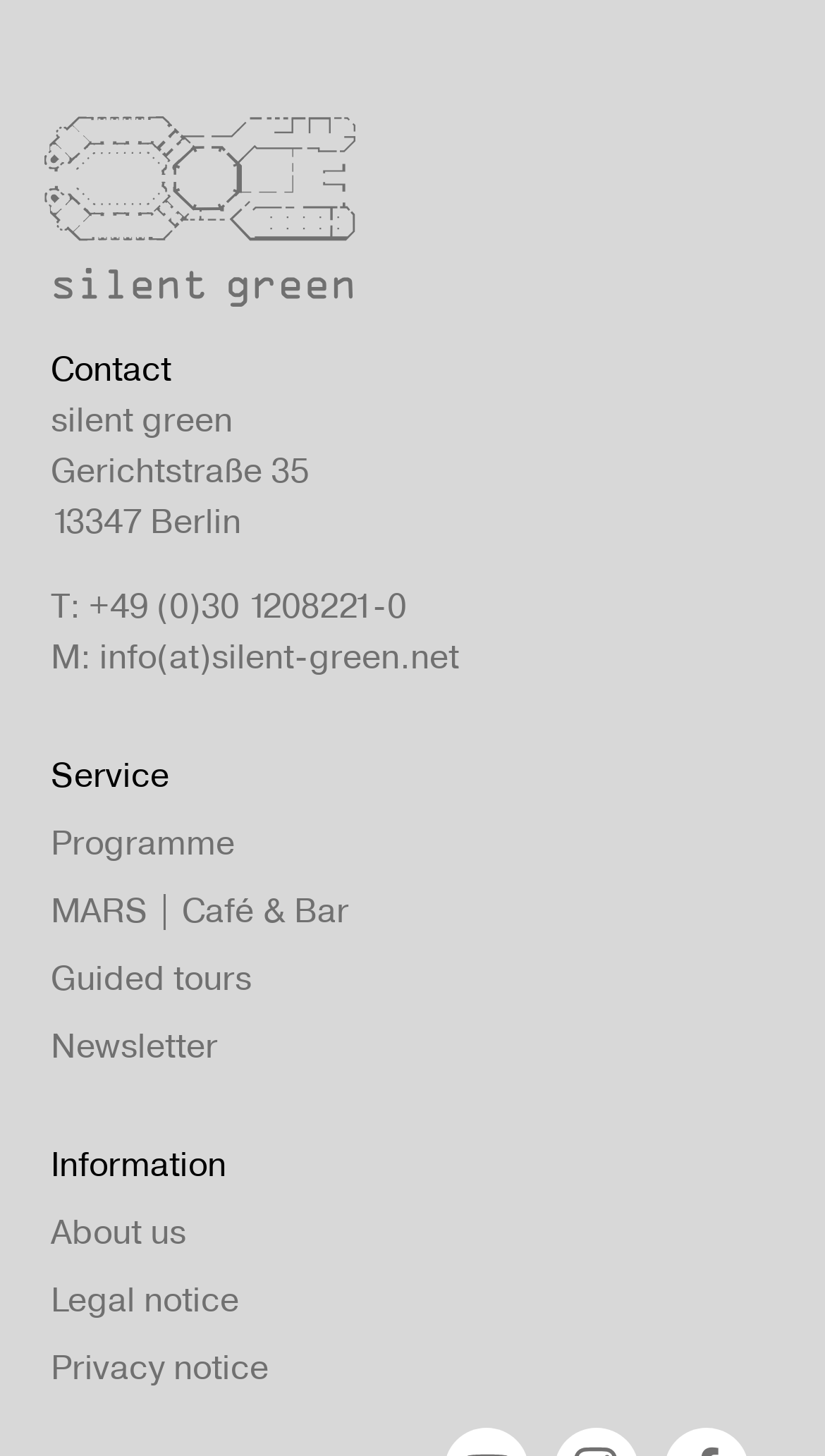Provide a brief response to the question below using one word or phrase:
What is the phone number of silent green?

+49 (0)30 1208221-0